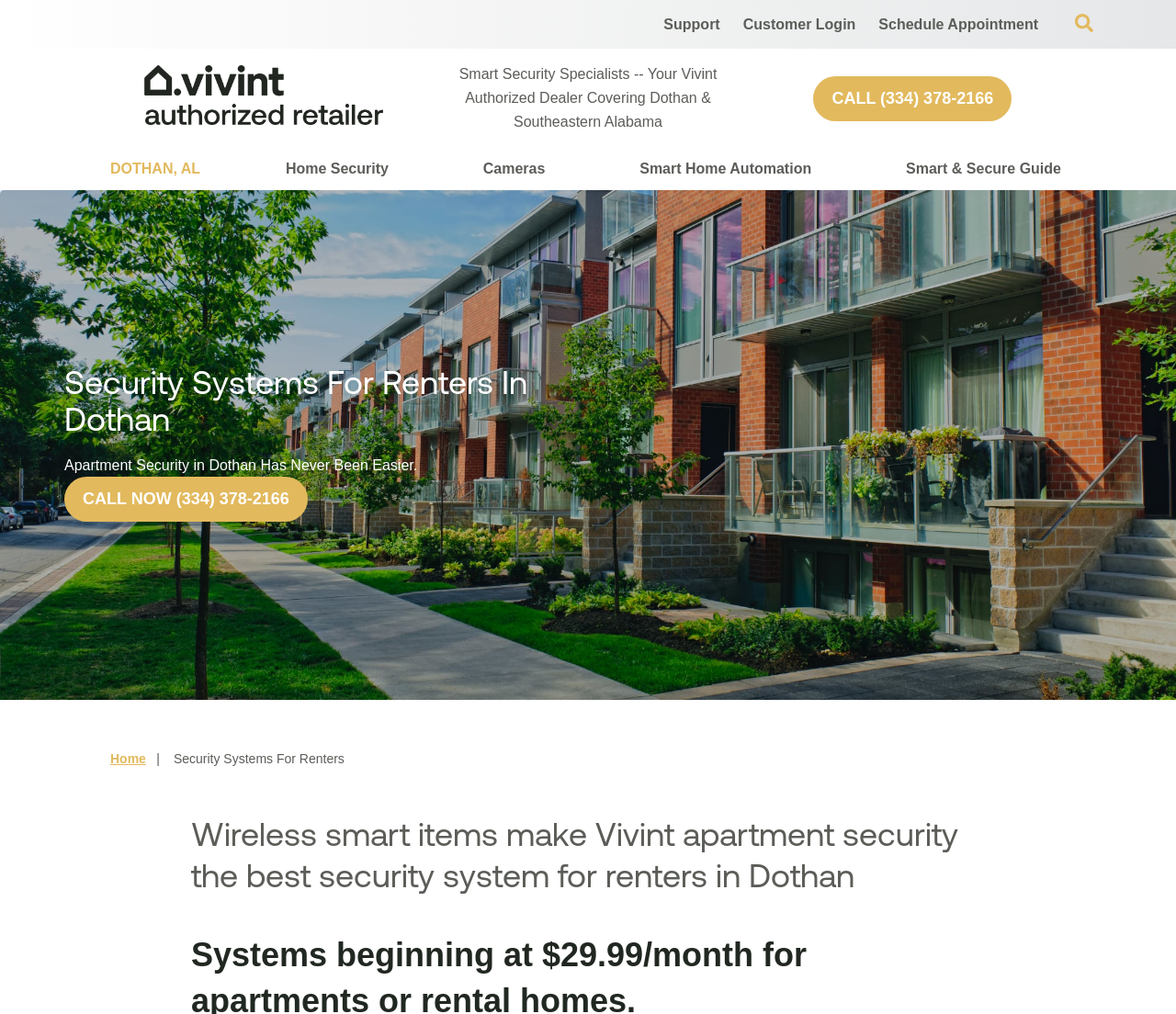Find the bounding box coordinates of the element I should click to carry out the following instruction: "Click Support".

[0.557, 0.005, 0.62, 0.043]